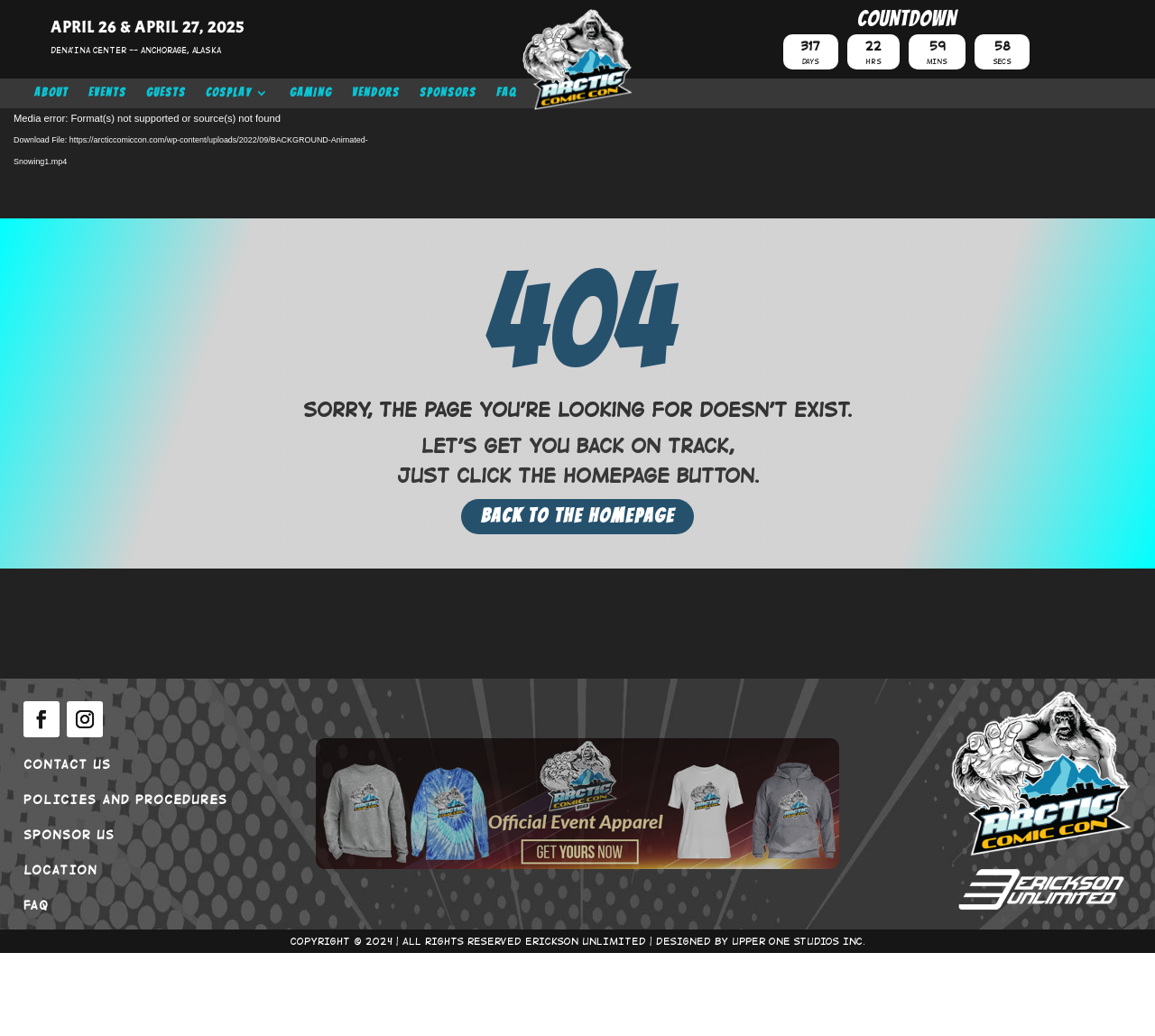Find the bounding box coordinates for the area you need to click to carry out the instruction: "Click the 'Arctic Comic Con, Anchorage, Alaska' link". The coordinates should be four float numbers between 0 and 1, indicated as [left, top, right, bottom].

[0.452, 0.097, 0.547, 0.114]